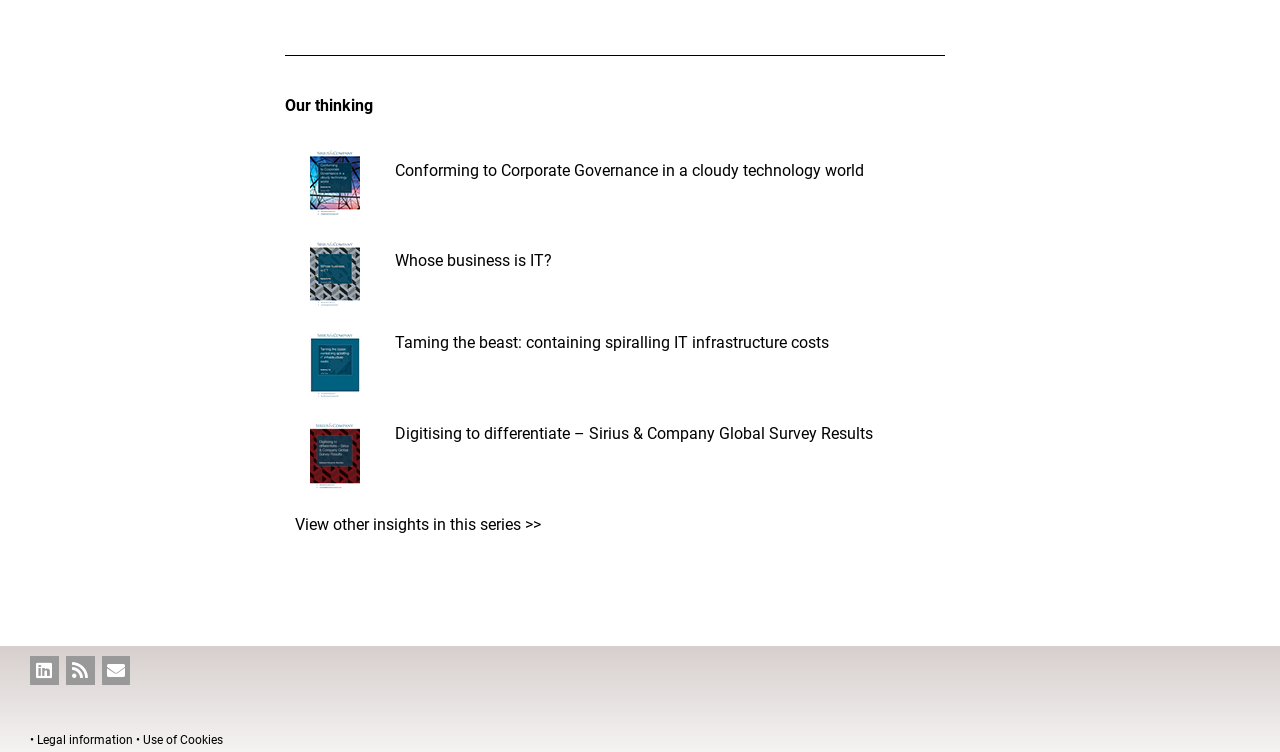What is the last insight topic?
Refer to the image and answer the question using a single word or phrase.

View other insights in this series